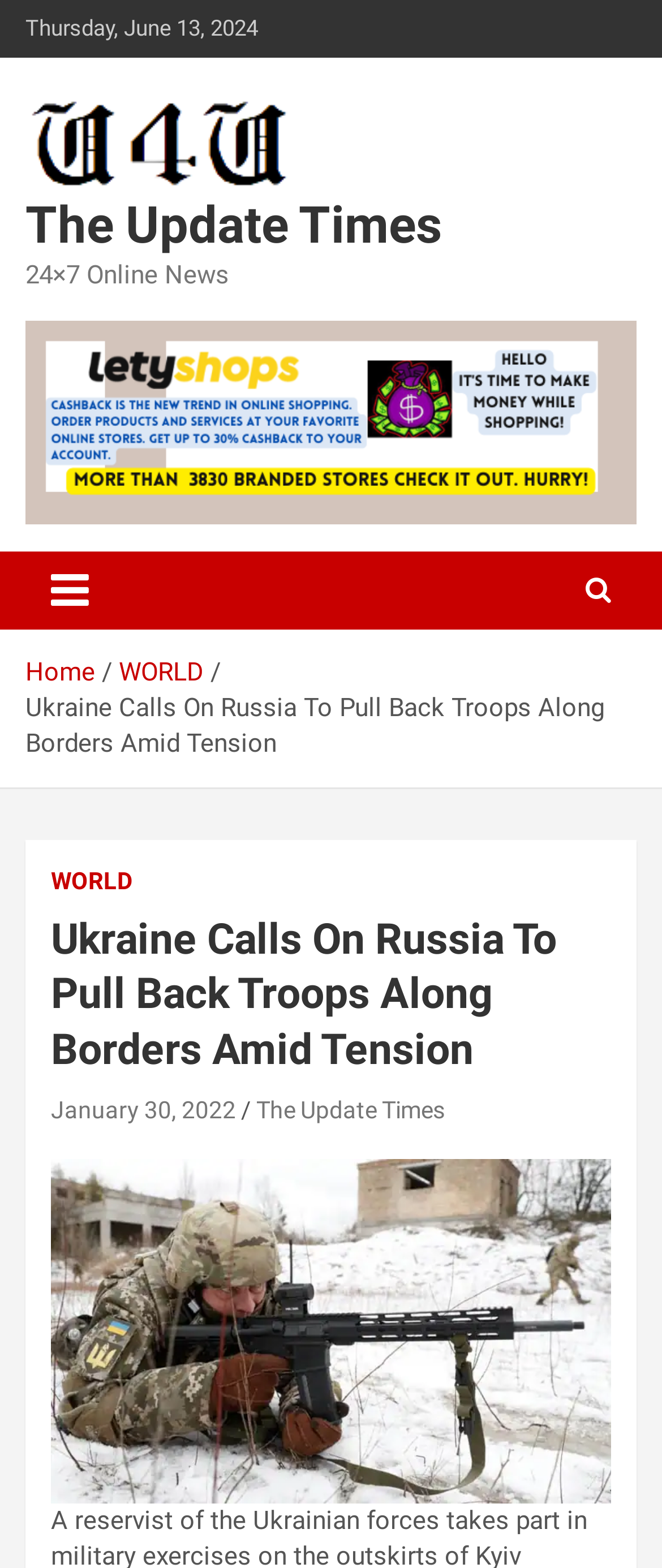Describe all the visual and textual components of the webpage comprehensively.

The webpage appears to be a news article from The Update Times, with the title "Ukraine Calls On Russia To Pull Back Troops Along Borders Amid Tension". At the top left, there is a date "Thursday, June 13, 2024" and a link to The Update Times, accompanied by an image of the news organization's logo. Below this, there is a heading with the same title as the webpage, "The Update Times", which spans almost the entire width of the page.

To the right of the date, there is a link to "24×7 Online News". Below this, there is a banner advertisement that takes up a significant portion of the page. A toggle navigation button is located at the top right, which controls the navbarCollapse element.

The main content of the page is divided into sections, with a navigation bar labeled "Breadcrumbs" at the top. This navigation bar contains links to "Home" and "WORLD", as well as a static text element with the title of the article. Below this, there is a header section that contains the article title again, along with links to the publication date "January 30, 2022" and The Update Times.

The main article content is accompanied by an image related to the article, which takes up a significant portion of the page. There are also several links and headings throughout the article, but the exact content is not specified.